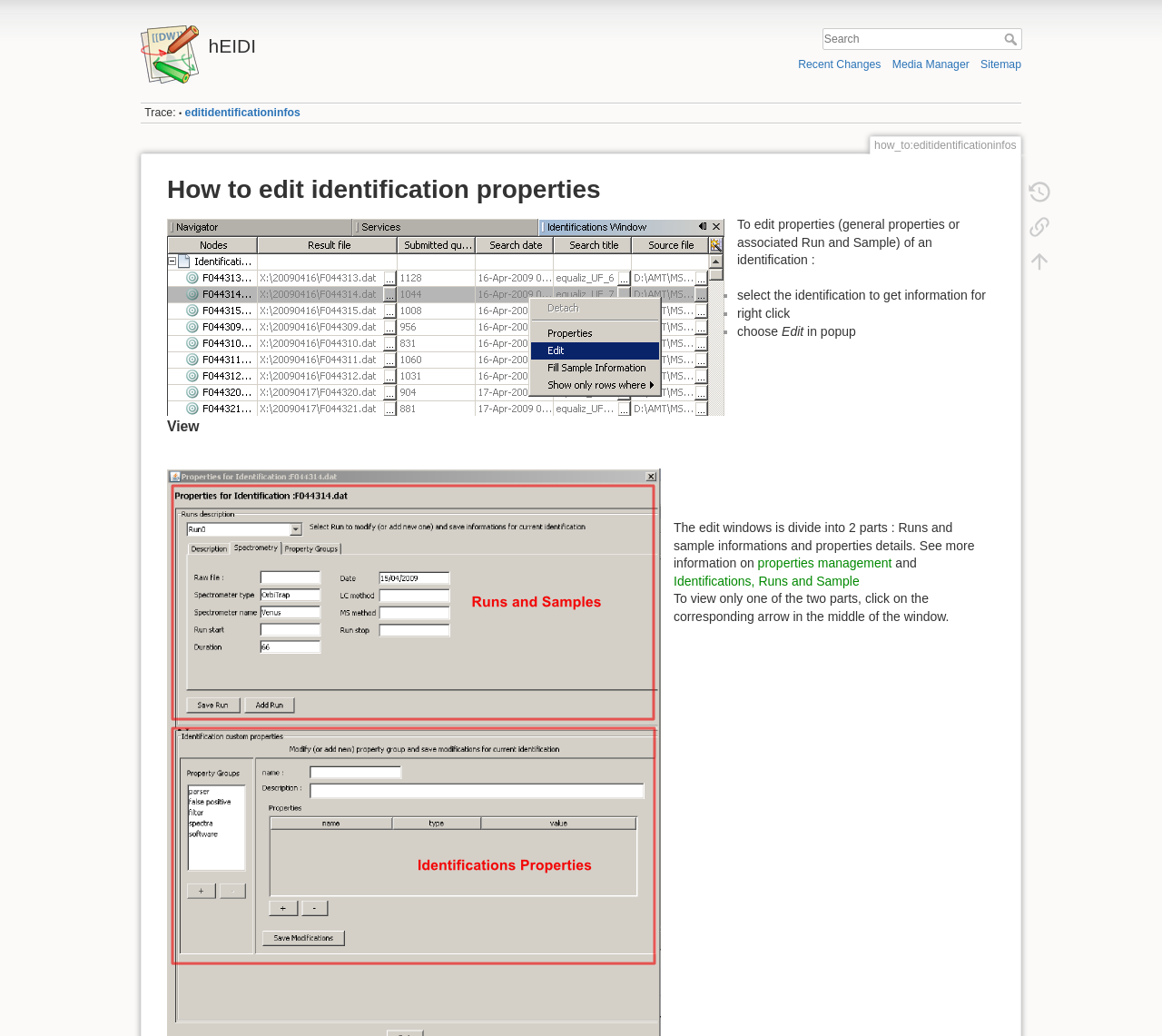Determine the bounding box coordinates in the format (top-left x, top-left y, bottom-right x, bottom-right y). Ensure all values are floating point numbers between 0 and 1. Identify the bounding box of the UI element described by: hEIDI

[0.121, 0.025, 0.492, 0.055]